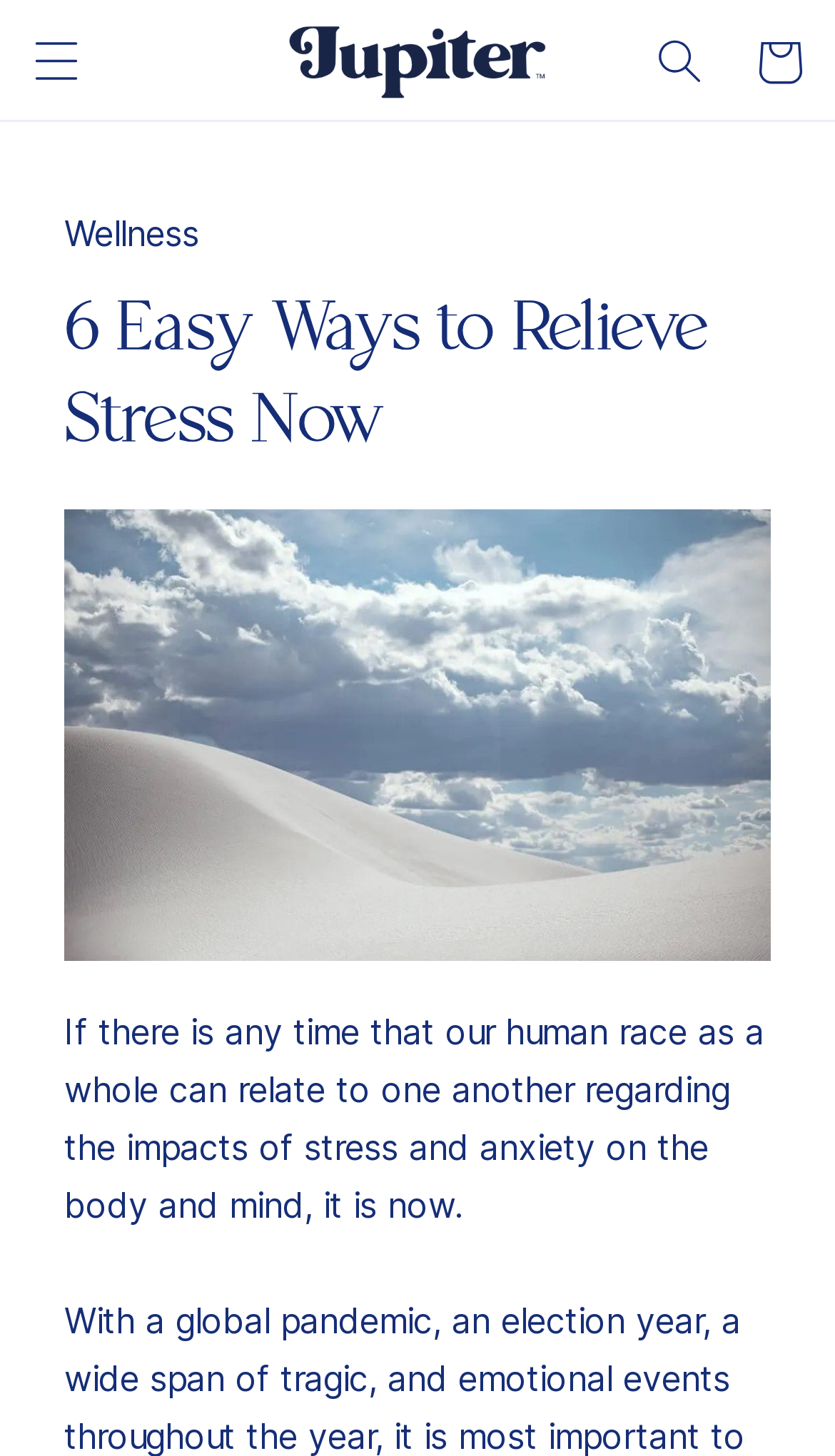Could you please study the image and provide a detailed answer to the question:
What is the category of the products in the cart?

The cart element has a static text child element with the text 'Wellness', which suggests that the category of the products in the cart is wellness.